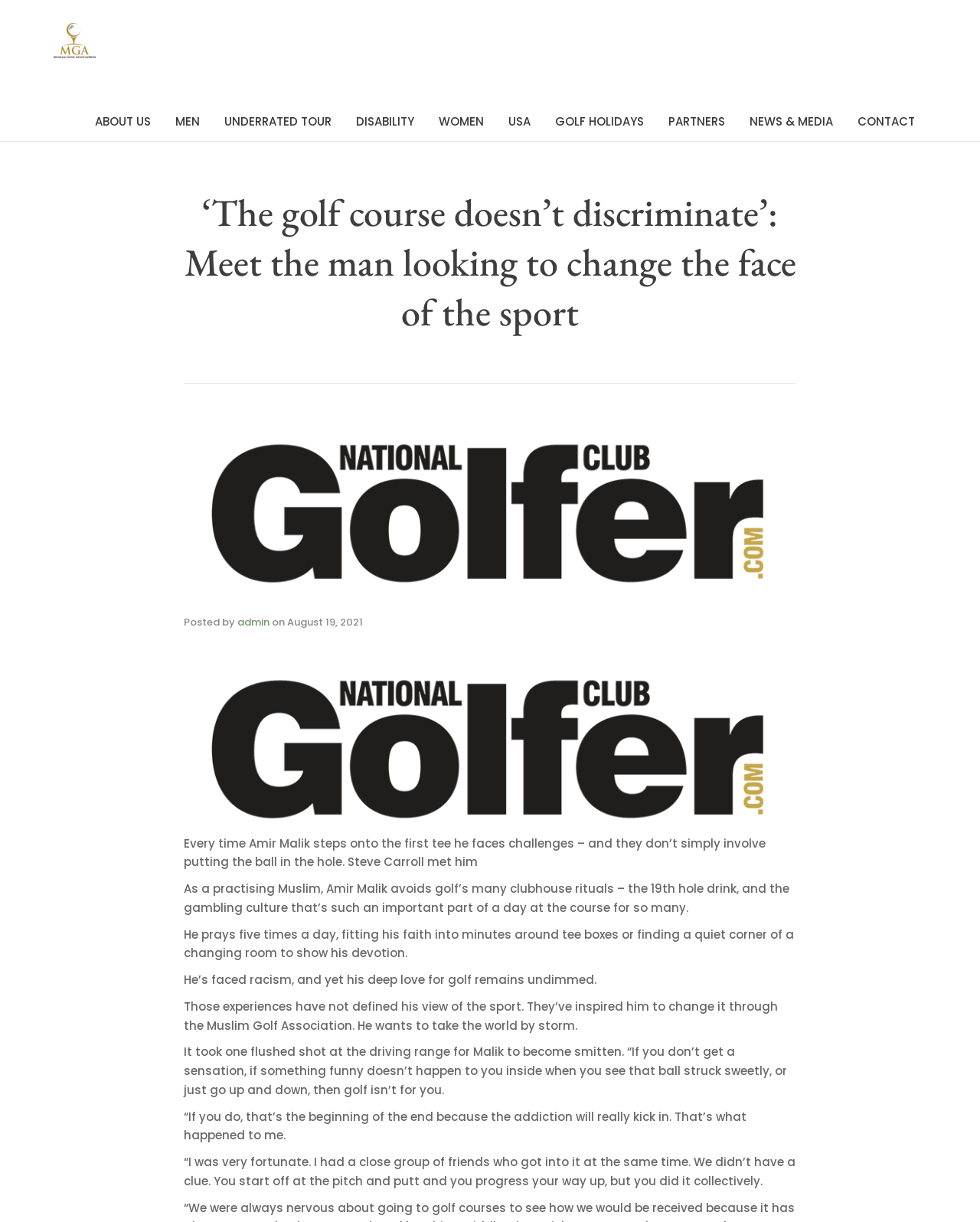Give a one-word or one-phrase response to the question: 
What is the name of the man trying to change the face of golf?

Amir Malik